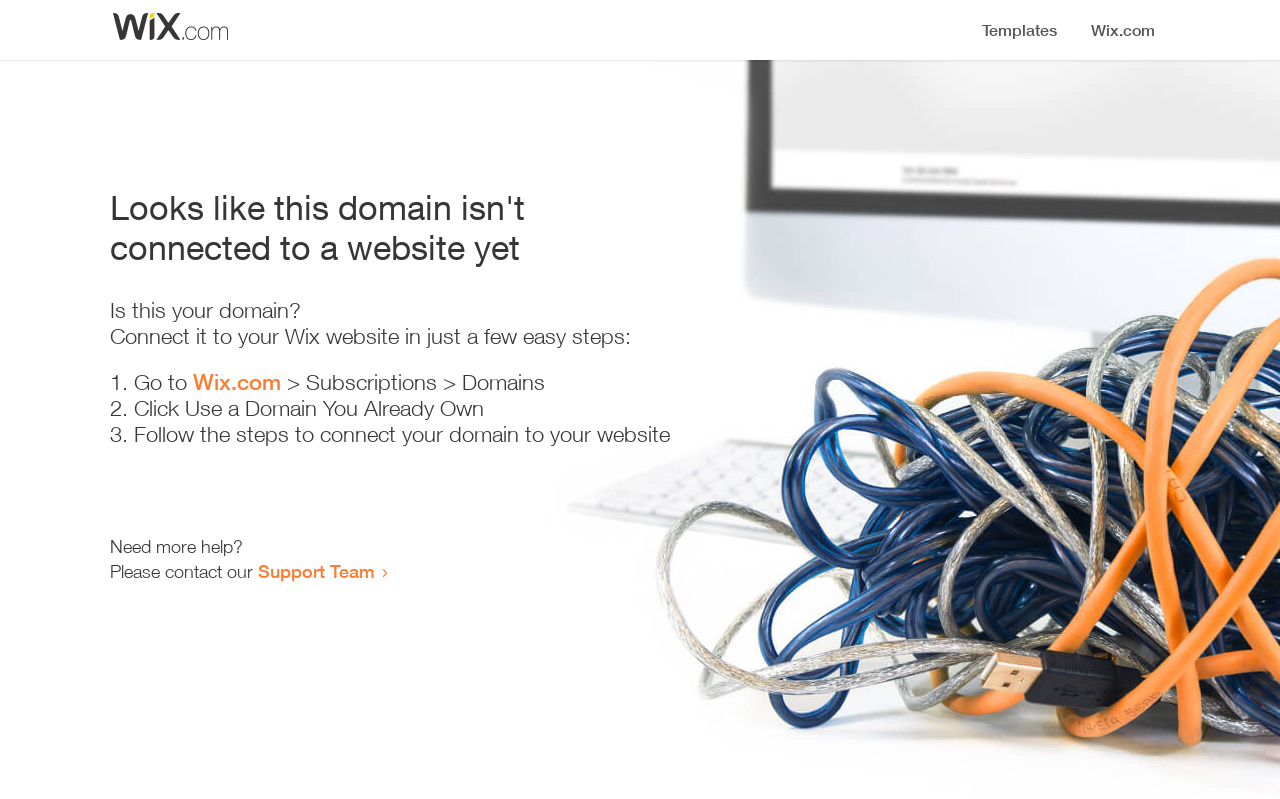Locate the heading on the webpage and return its text.

Looks like this domain isn't
connected to a website yet